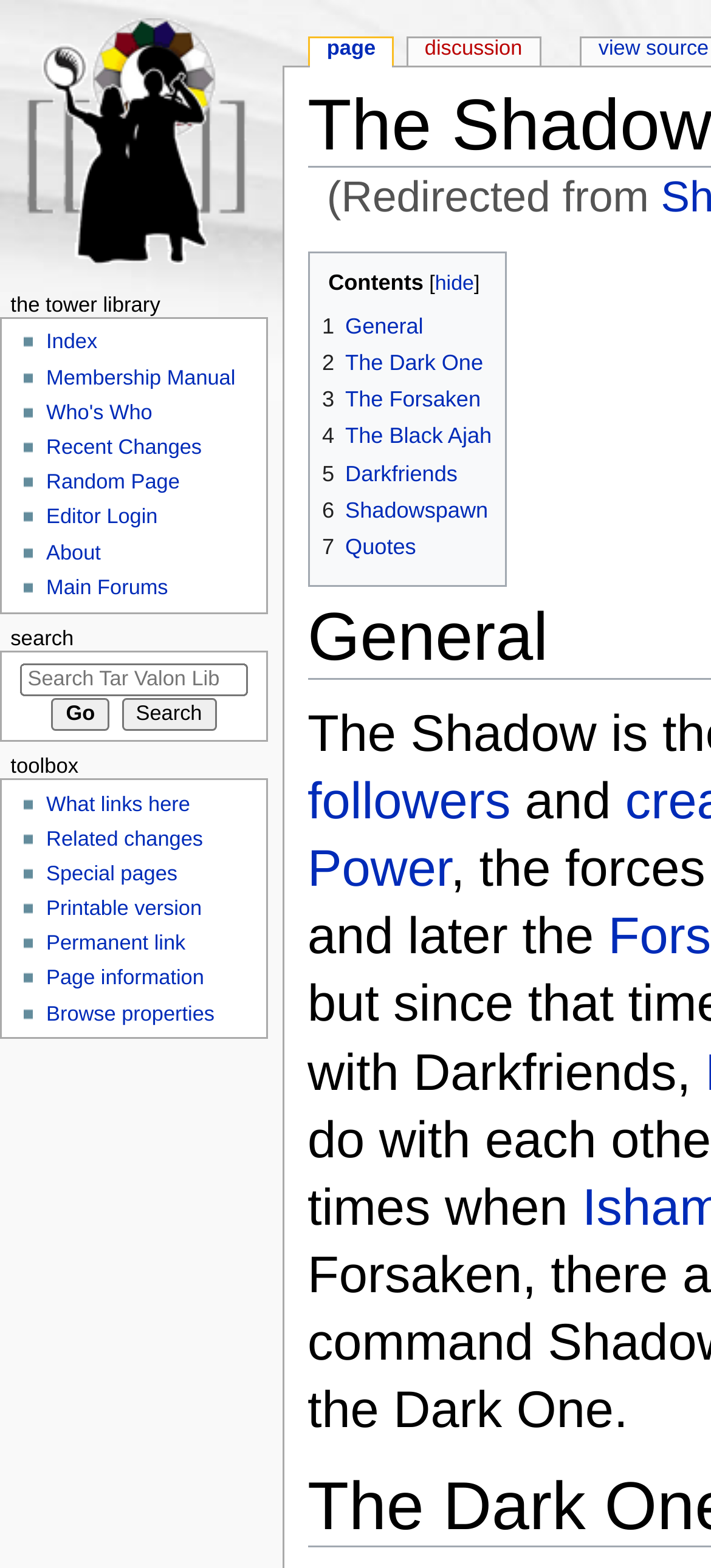Identify the bounding box coordinates of the clickable region required to complete the instruction: "Search for something". The coordinates should be given as four float numbers within the range of 0 and 1, i.e., [left, top, right, bottom].

[0.029, 0.423, 0.349, 0.444]